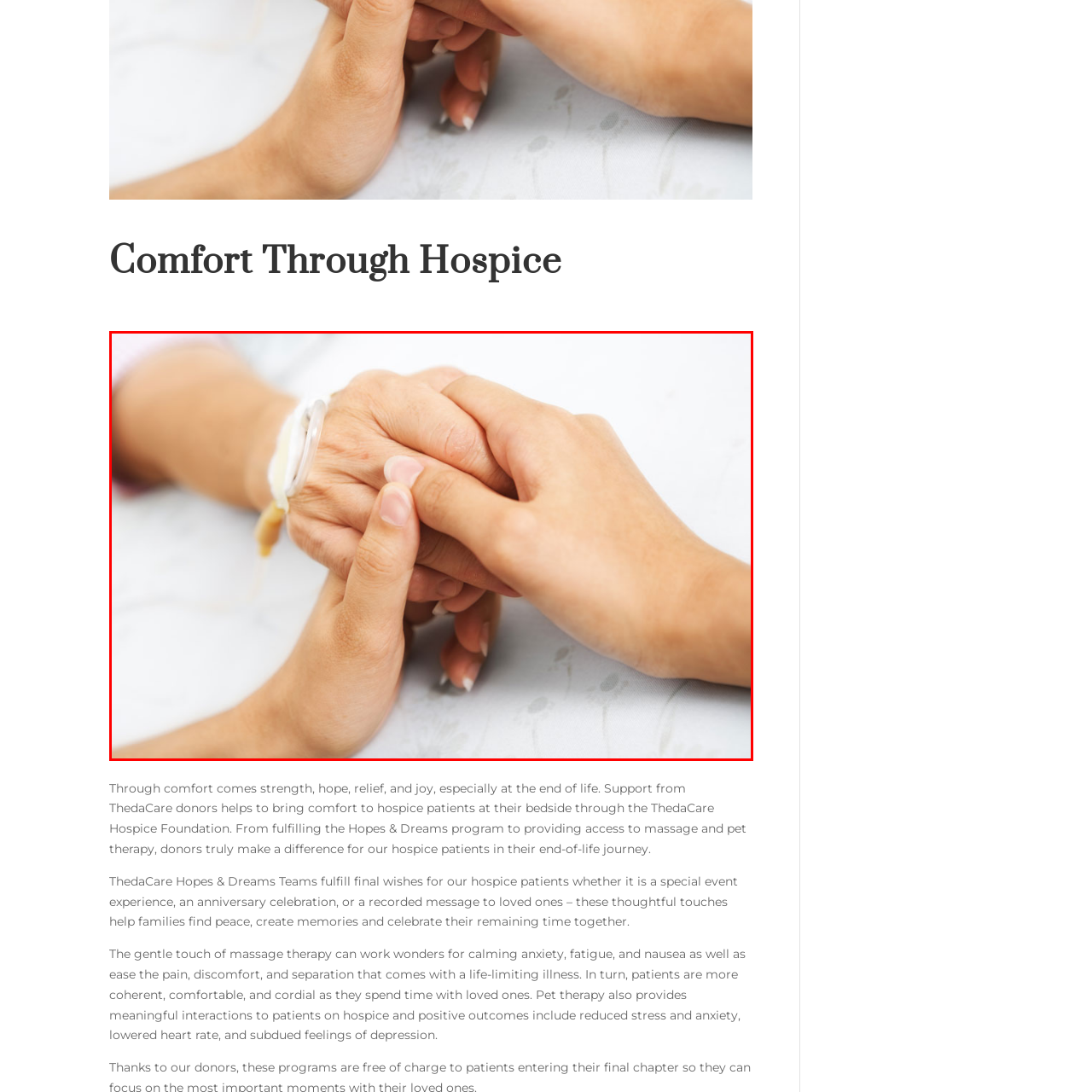What does the act of holding hands symbolize?
Study the image surrounded by the red bounding box and answer the question comprehensively, based on the details you see.

The act of holding hands in the image symbolizes strength, hope, and the emotional relief that support from loved ones can provide during challenging times, reflecting the philosophy upheld by ThedaCare's Hospice Foundation.